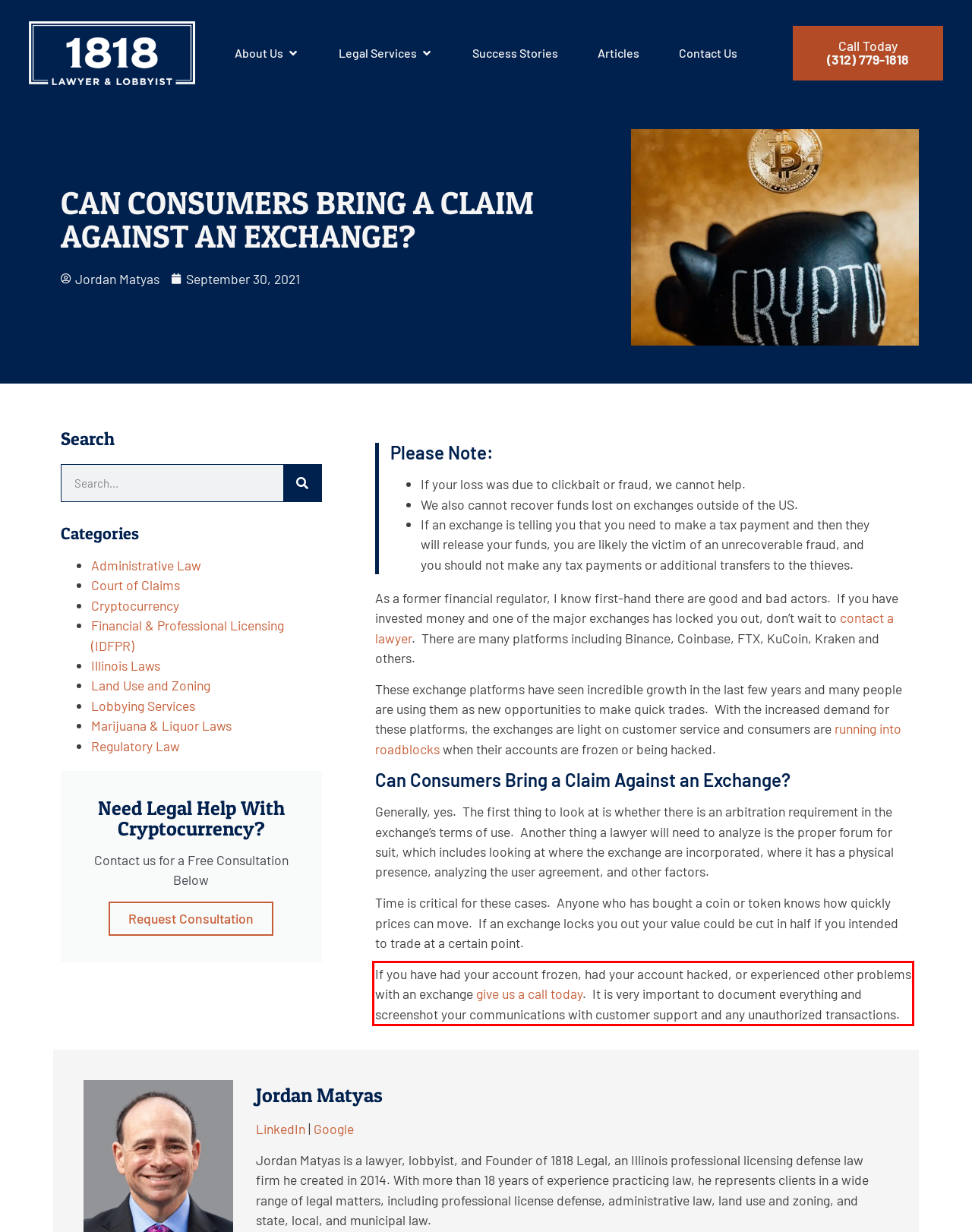Analyze the screenshot of a webpage where a red rectangle is bounding a UI element. Extract and generate the text content within this red bounding box.

If you have had your account frozen, had your account hacked, or experienced other problems with an exchange give us a call today. It is very important to document everything and screenshot your communications with customer support and any unauthorized transactions.